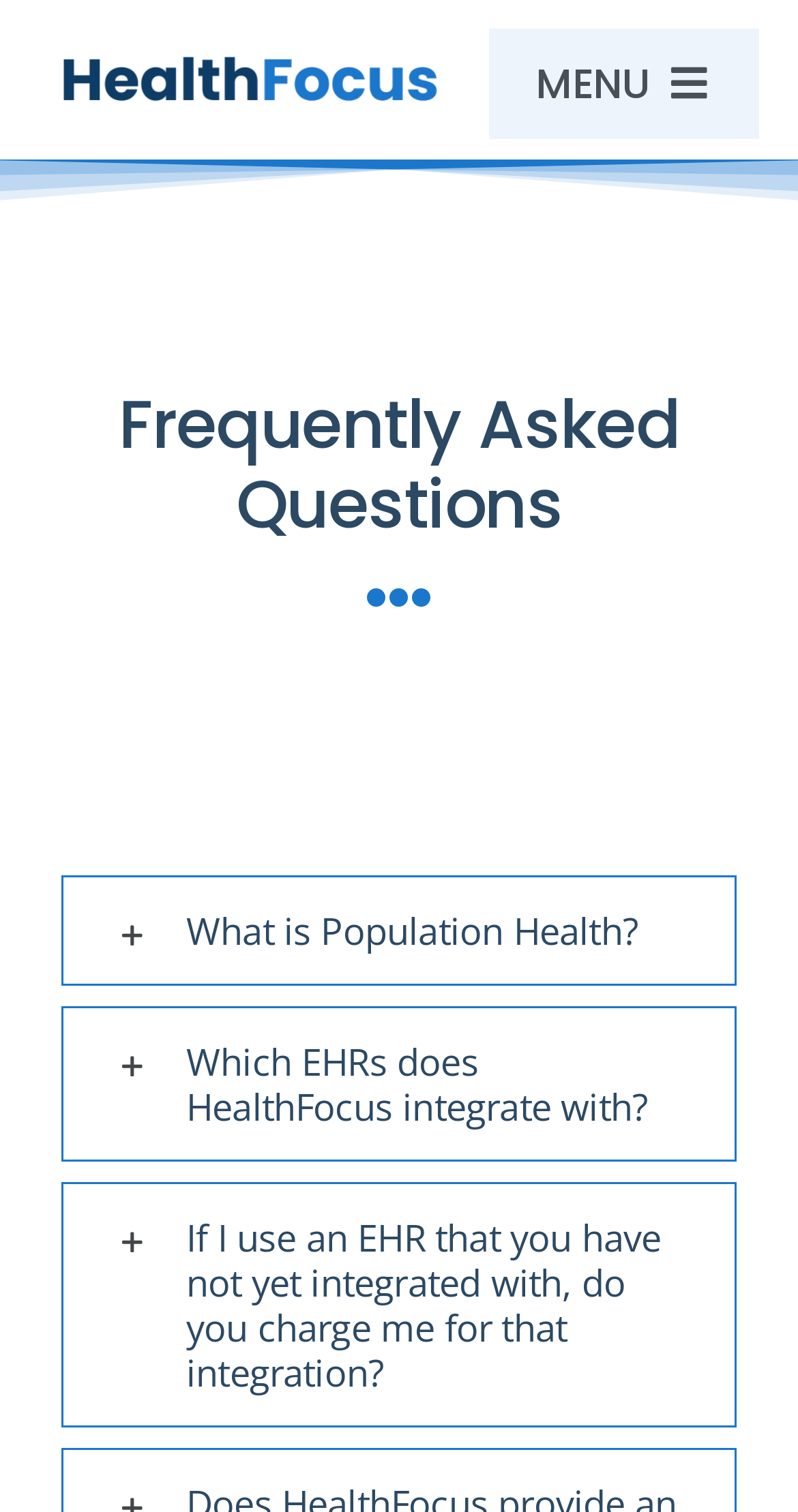Please answer the following question using a single word or phrase: 
How many main navigation links are there?

8